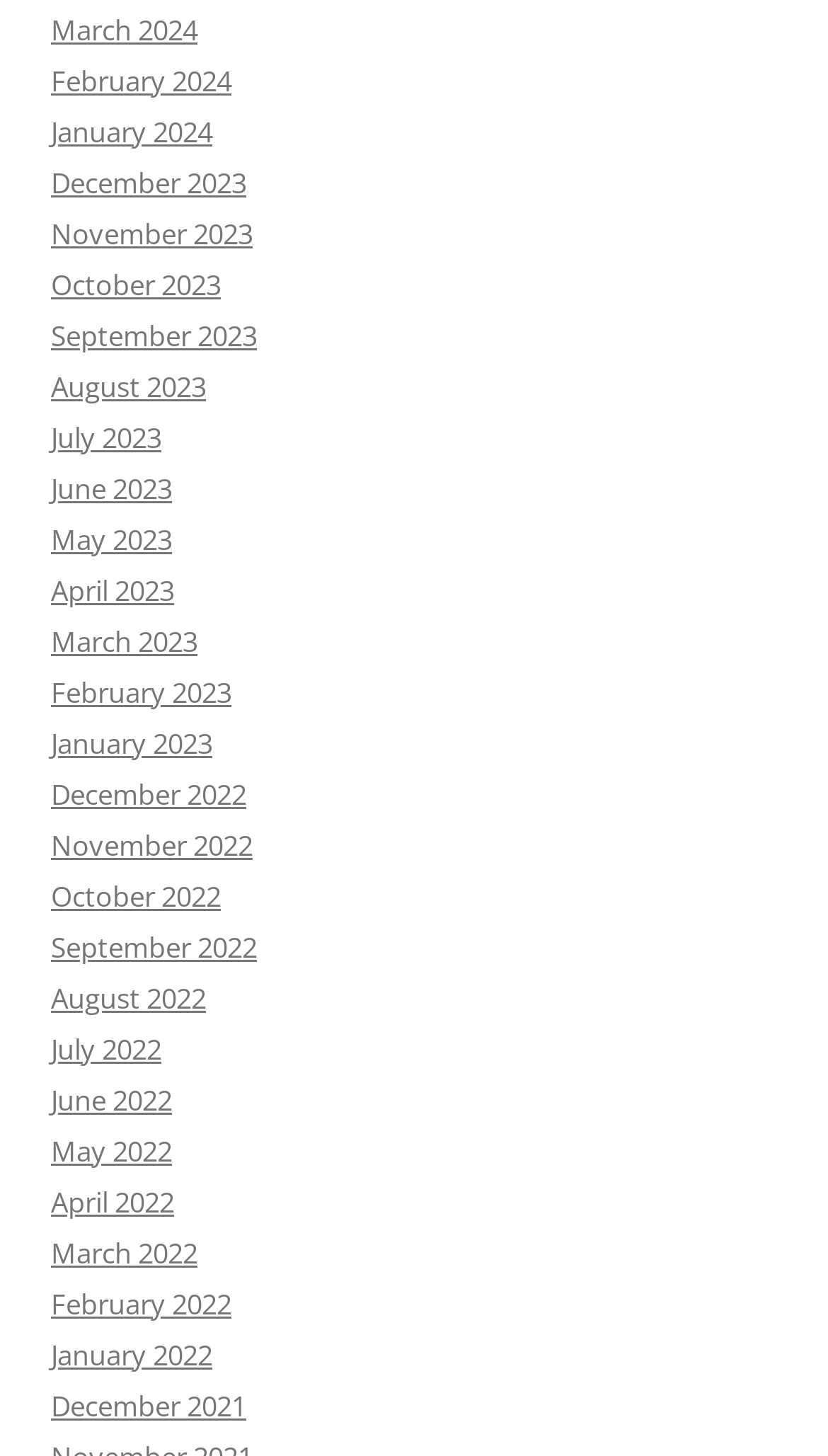Determine the bounding box coordinates for the area that should be clicked to carry out the following instruction: "Go to January 2023".

[0.062, 0.497, 0.256, 0.523]